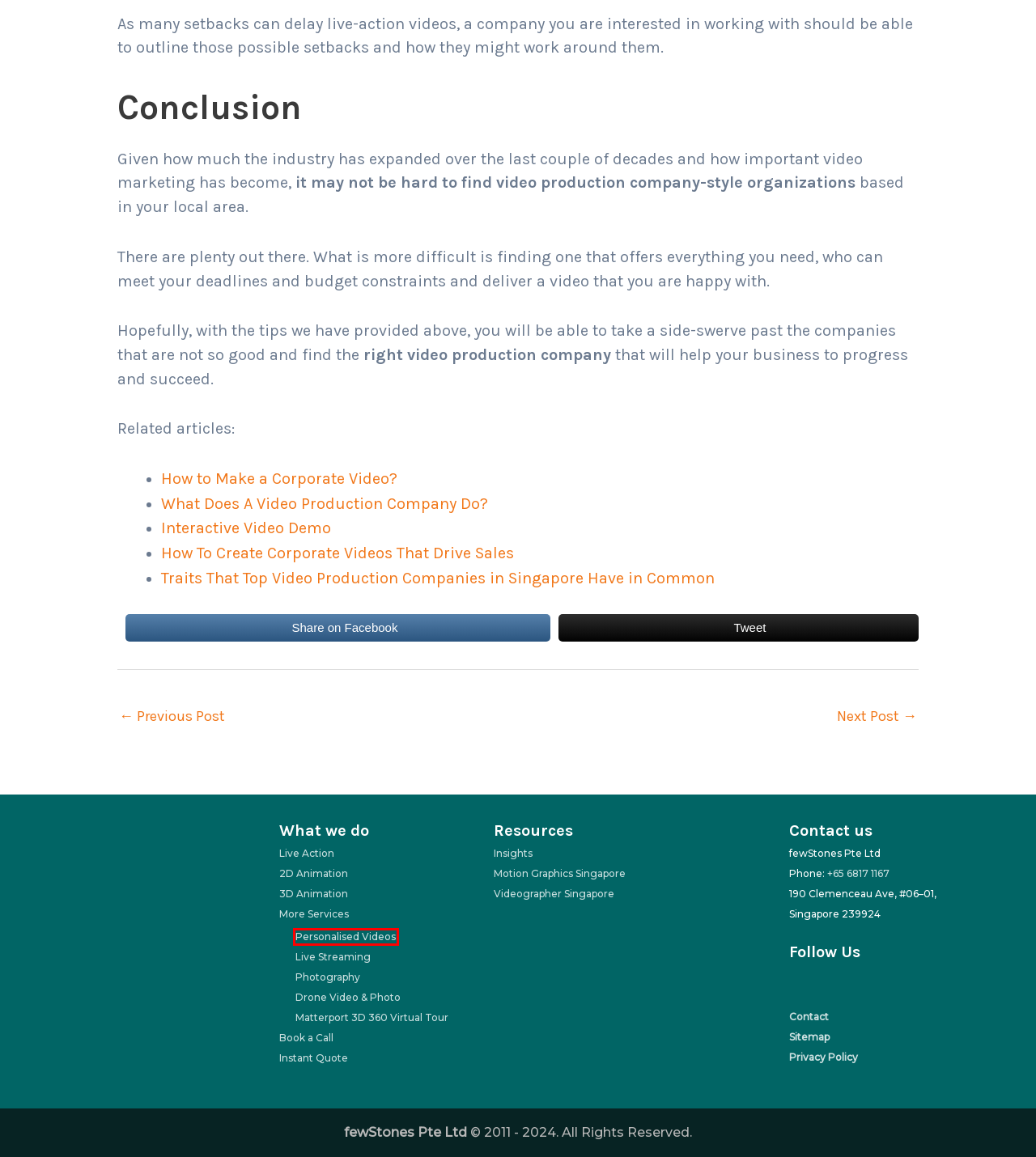Examine the screenshot of the webpage, which includes a red bounding box around an element. Choose the best matching webpage description for the page that will be displayed after clicking the element inside the red bounding box. Here are the candidates:
A. Sitemap - Corporate Video Production Singapore
B. Live Streaming Singapore | #1 Video Production Agency | fewStones
C. Instant Quote - Corporate Video Production Singapore
D. Personalised Videos Singapore | #1 Video Production Agency | fewStones
E. Contact - Corporate Video Production Singapore
F. Privacy Policy - Corporate Video Production Singapore
G. Matterport Singapore: 360 photos, Virtual Tour Singapore | fewStones
H. Read insights on corporate video production Singapore | fewStones

D